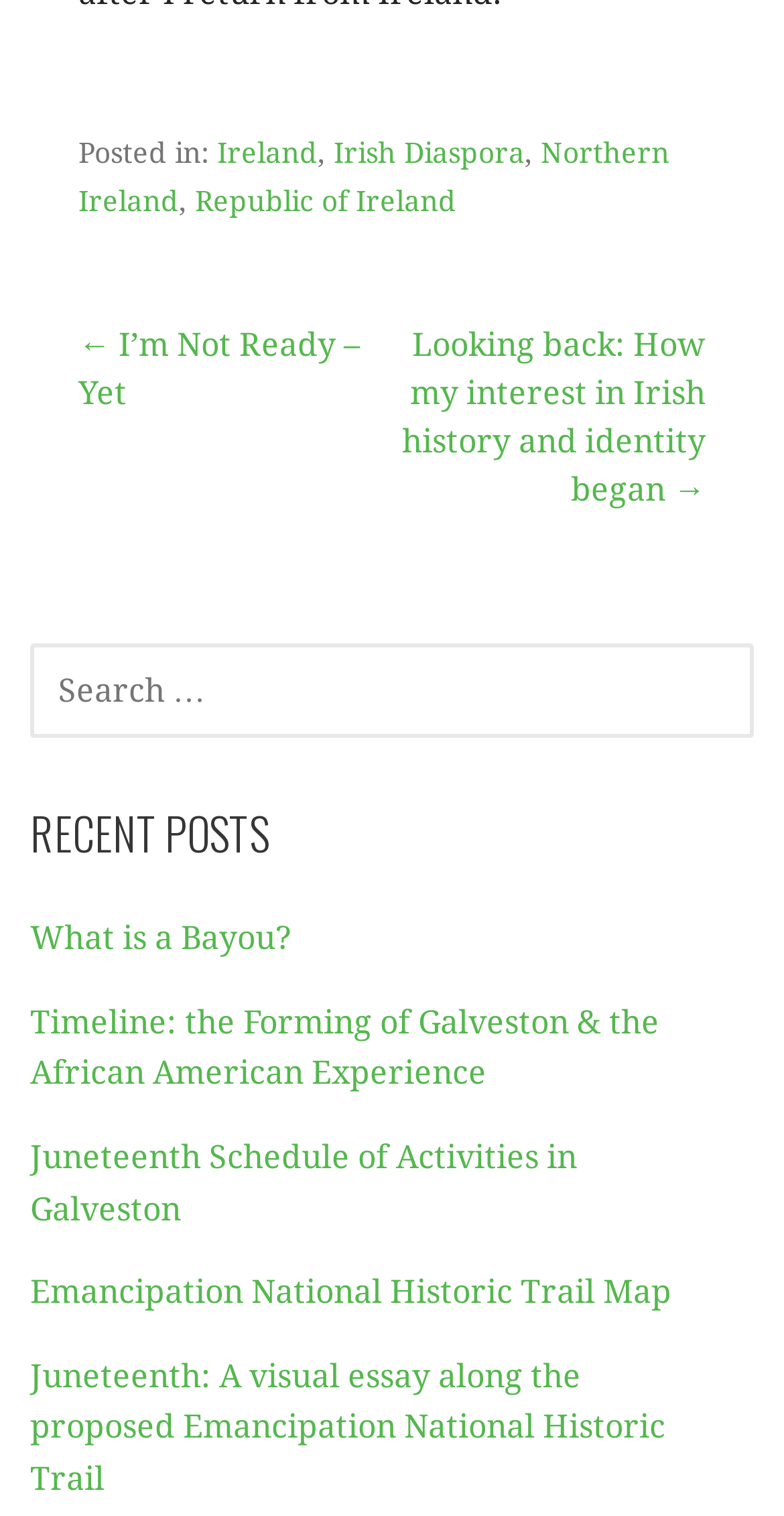Find the bounding box coordinates of the element to click in order to complete the given instruction: "View recent posts."

[0.038, 0.53, 0.879, 0.571]